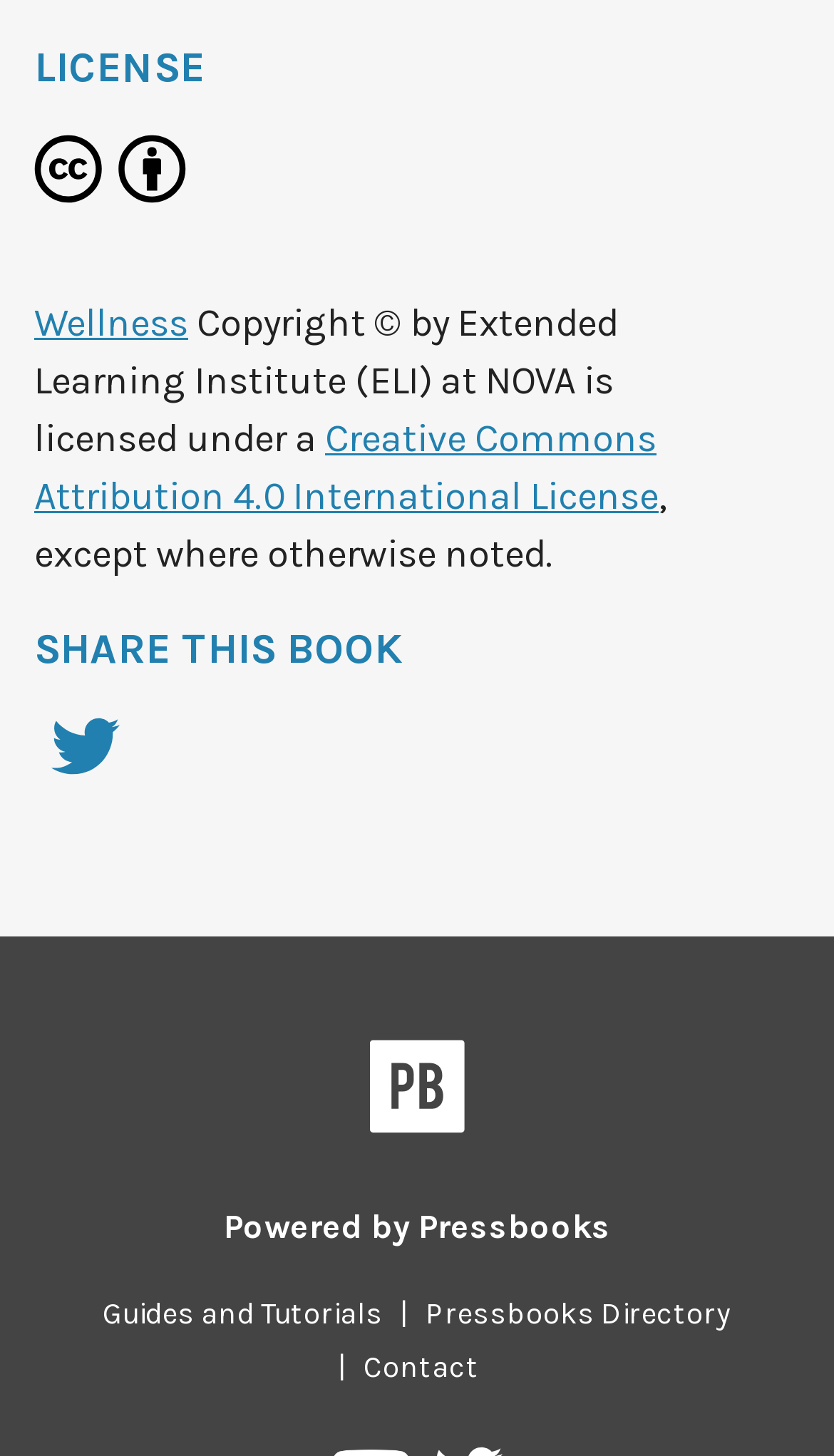Please respond to the question with a concise word or phrase:
What is the purpose of the 'SHARE THIS BOOK' section?

To share the book